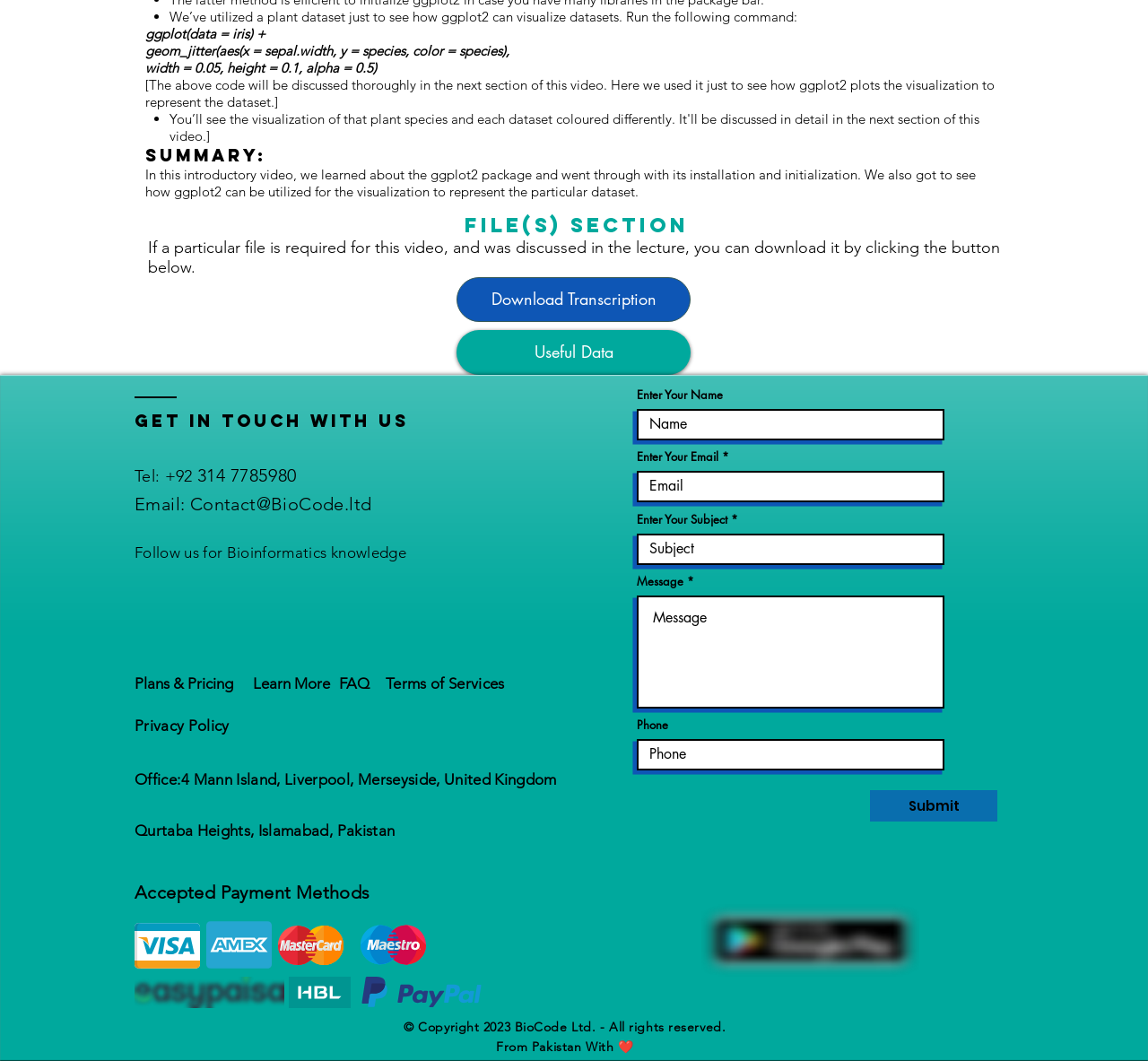Please predict the bounding box coordinates of the element's region where a click is necessary to complete the following instruction: "Enter Your Name". The coordinates should be represented by four float numbers between 0 and 1, i.e., [left, top, right, bottom].

[0.555, 0.385, 0.823, 0.415]